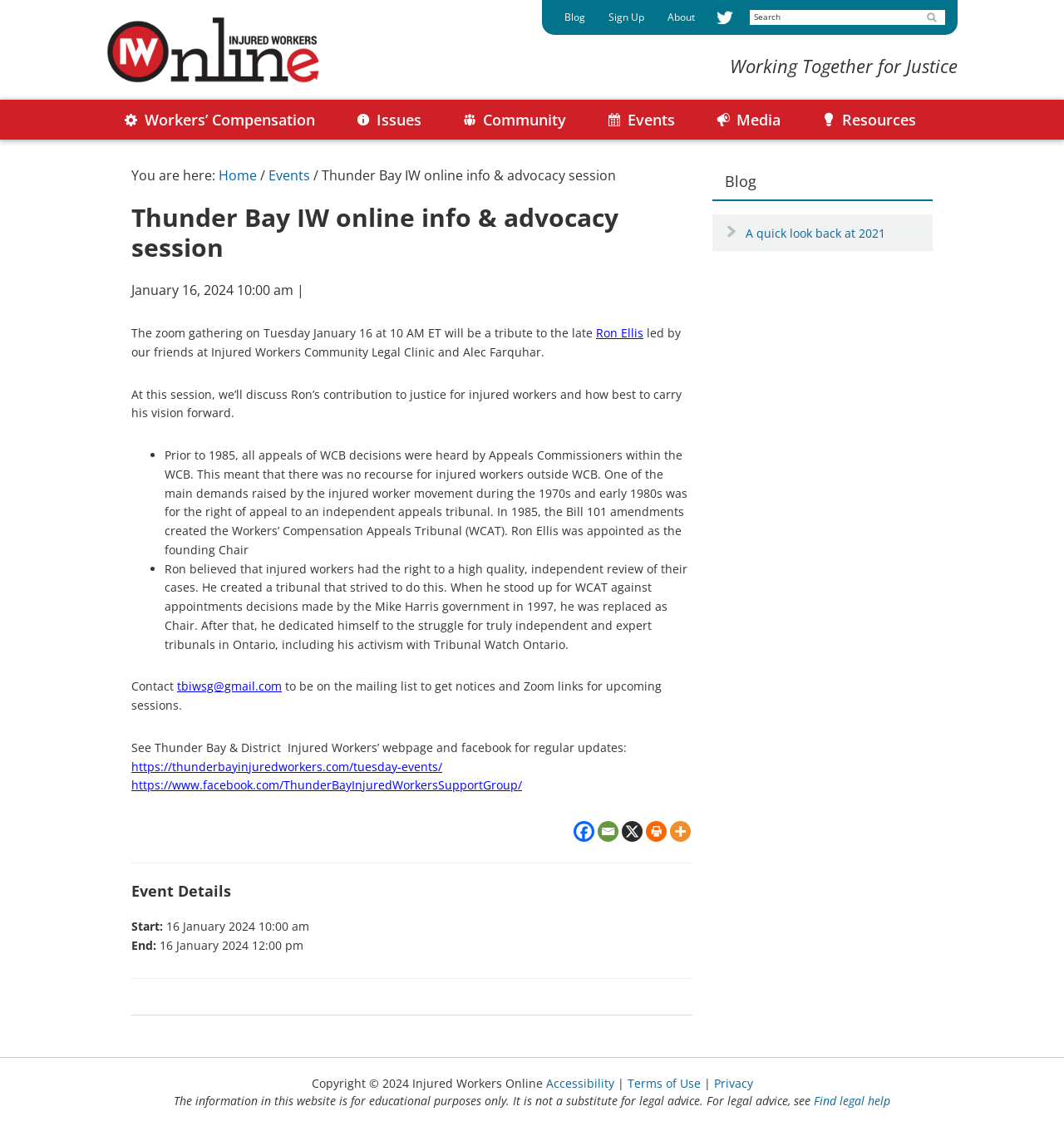Who is the founder of Workers’ Compensation Appeals Tribunal?
Your answer should be a single word or phrase derived from the screenshot.

Ron Ellis